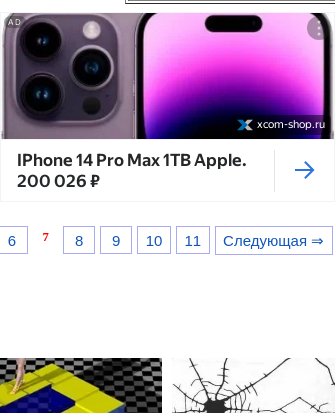What is the price of the iPhone 14 Pro Max?
Using the image as a reference, give an elaborate response to the question.

The price of the iPhone 14 Pro Max is mentioned in the advertisement as 200,026 ₽, which is displayed alongside its storage capacity.